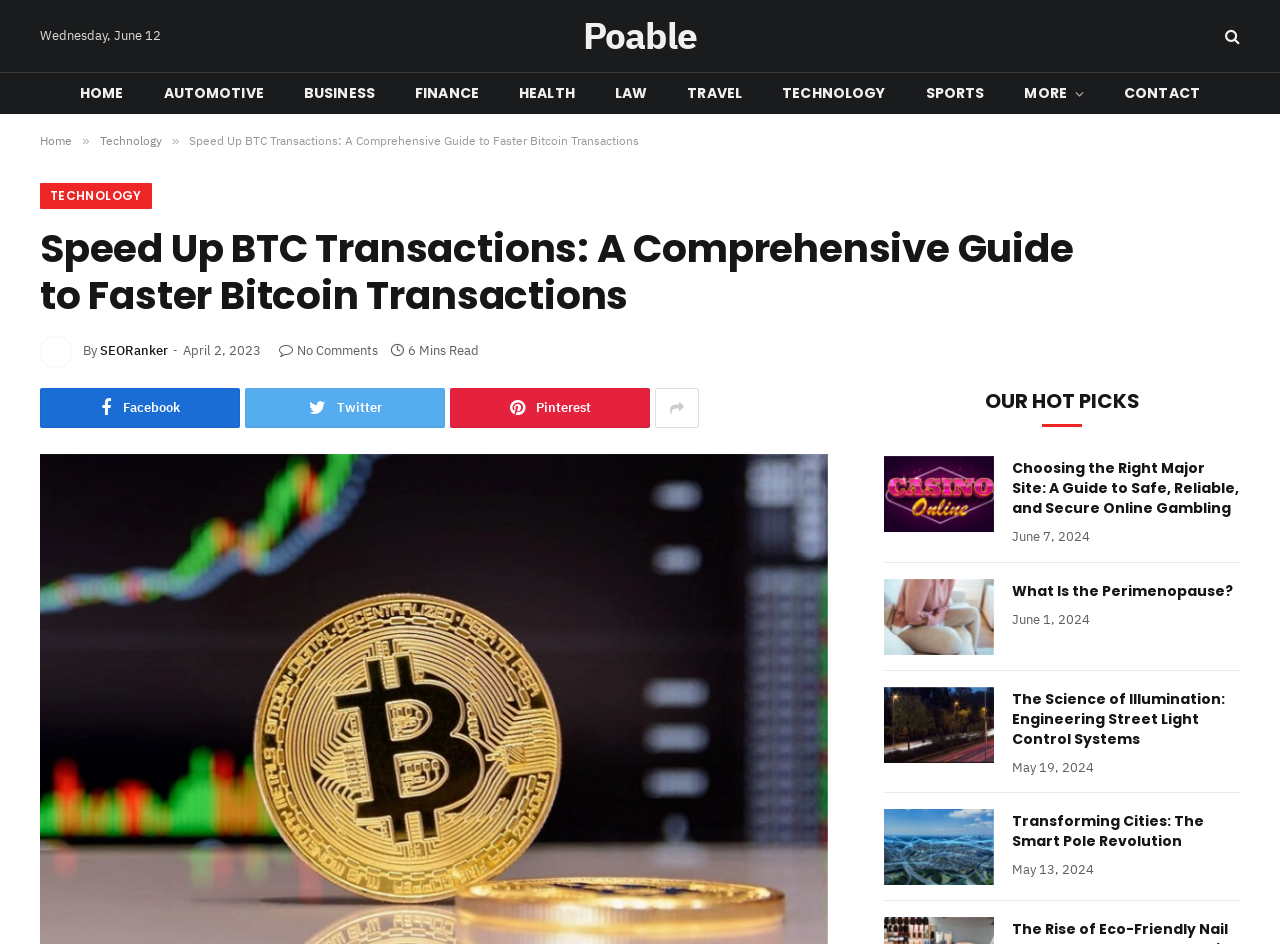For the element described, predict the bounding box coordinates as (top-left x, top-left y, bottom-right x, bottom-right y). All values should be between 0 and 1. Element description: Facebook

[0.031, 0.411, 0.188, 0.453]